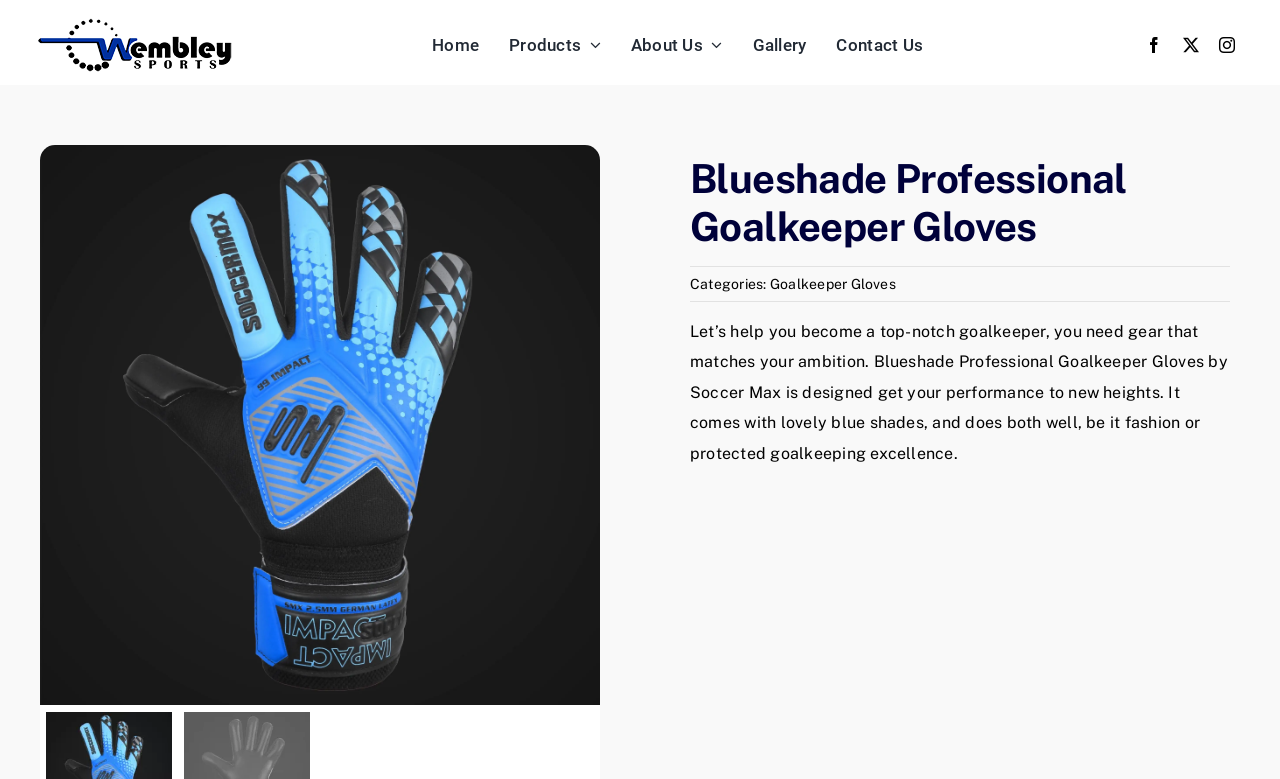Please find the bounding box coordinates of the clickable region needed to complete the following instruction: "Follow on Facebook". The bounding box coordinates must consist of four float numbers between 0 and 1, i.e., [left, top, right, bottom].

[0.896, 0.047, 0.908, 0.068]